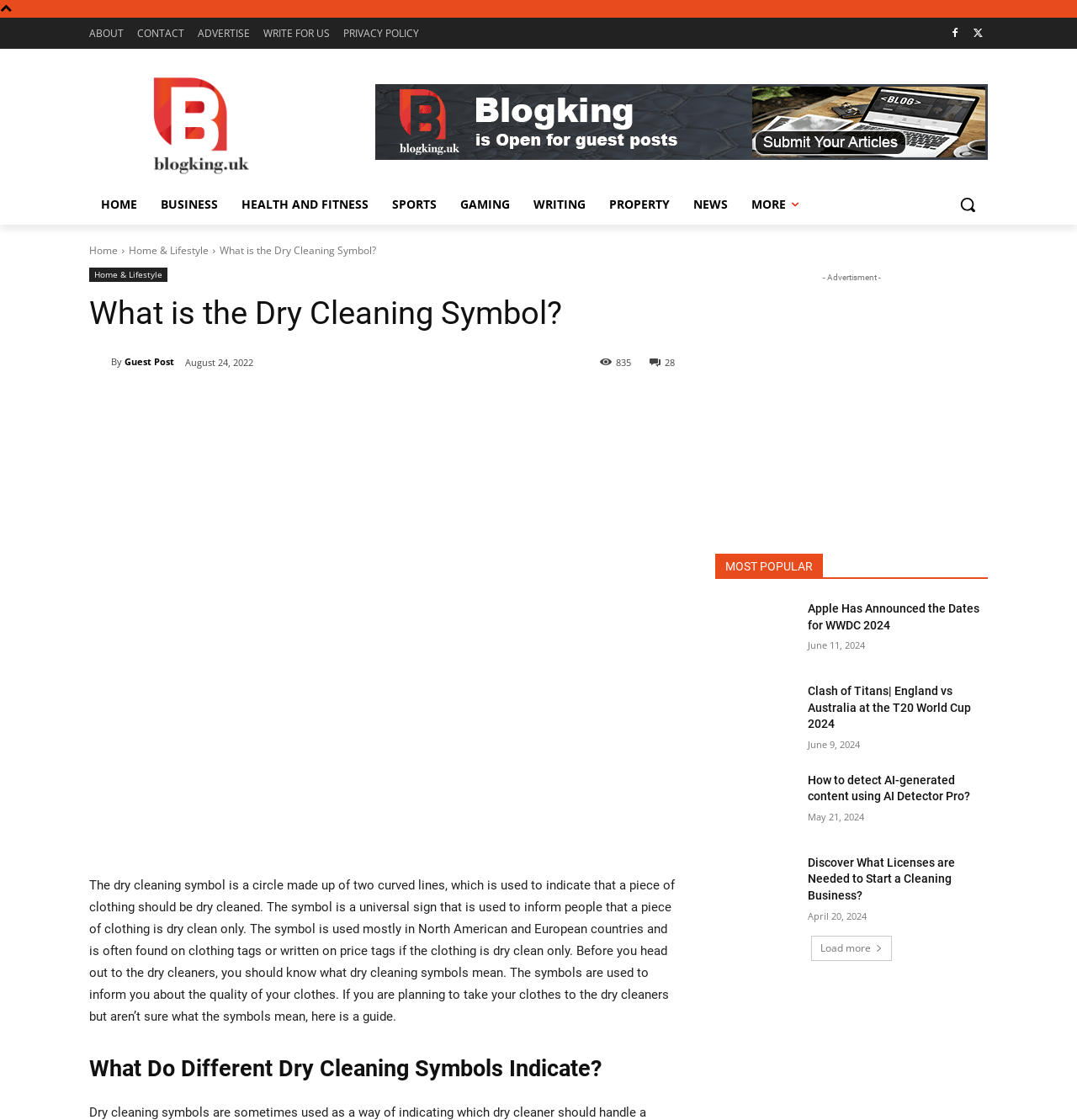Locate the bounding box coordinates of the UI element described by: "Sports". The bounding box coordinates should consist of four float numbers between 0 and 1, i.e., [left, top, right, bottom].

[0.353, 0.165, 0.416, 0.201]